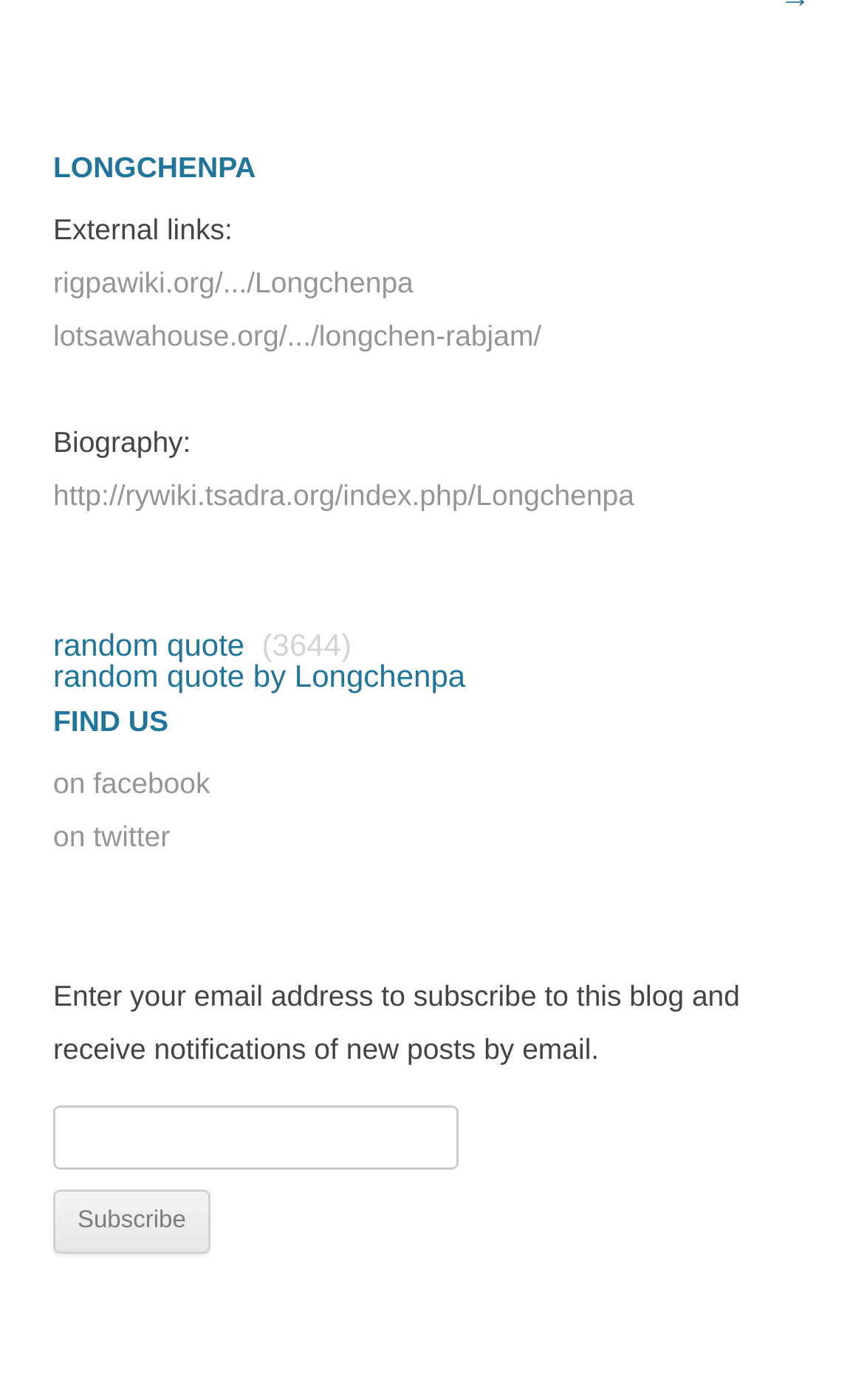Could you locate the bounding box coordinates for the section that should be clicked to accomplish this task: "Get a random quote".

[0.062, 0.448, 0.283, 0.474]